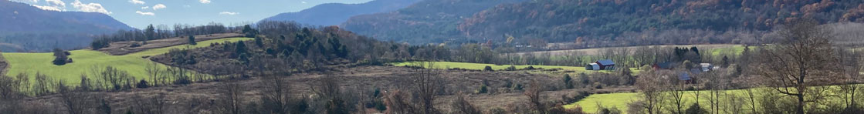What is the setting of the image?
Respond to the question with a well-detailed and thorough answer.

The caption describes the scene as a 'peaceful rural scene' with 'lush green fields', 'scattered structures', and 'distant mountains', indicating a rural setting.